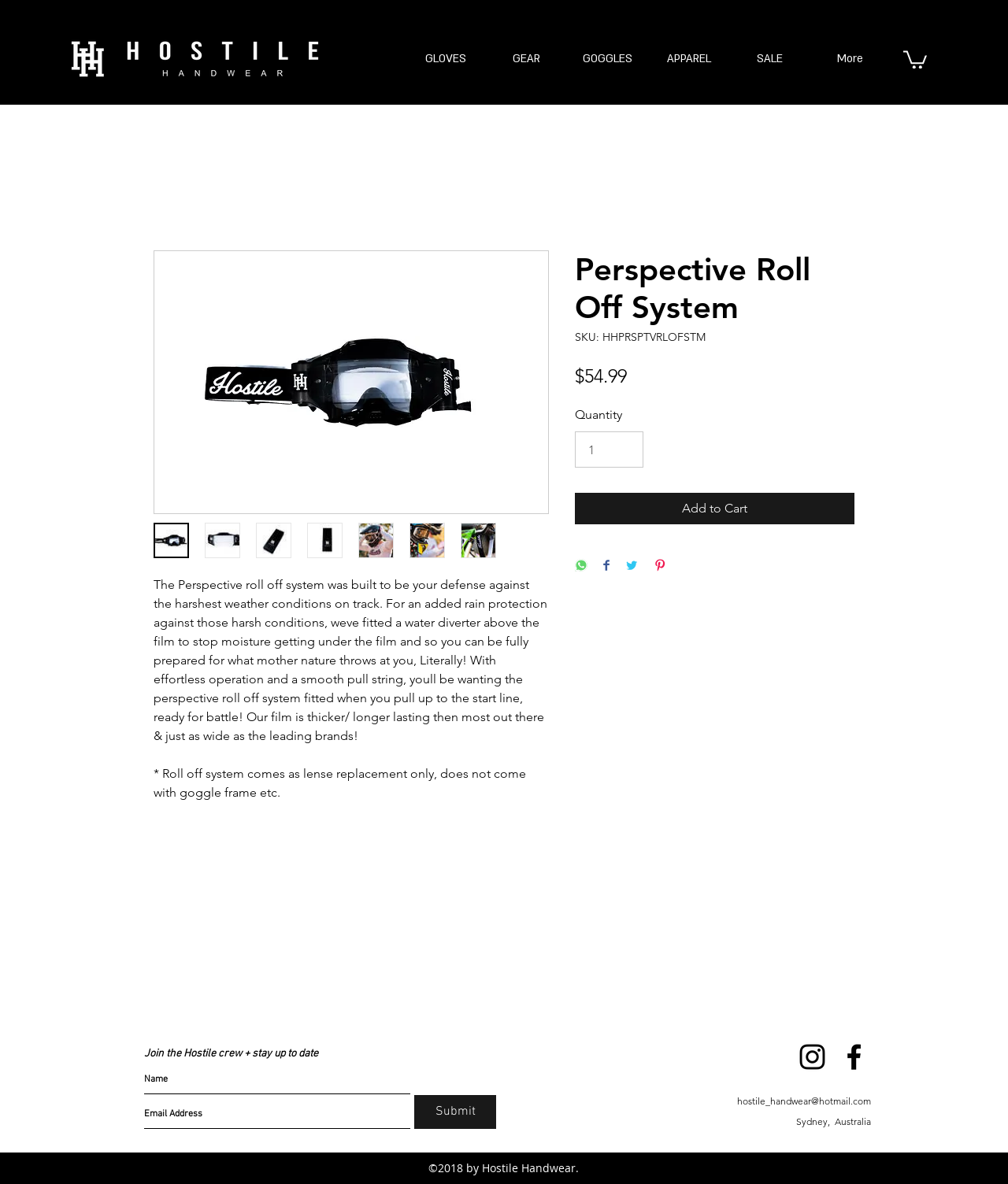What is the price of the product?
Could you answer the question in a detailed manner, providing as much information as possible?

I found the answer by looking at the product information section, where it displays the price of the product as '$54.99'.